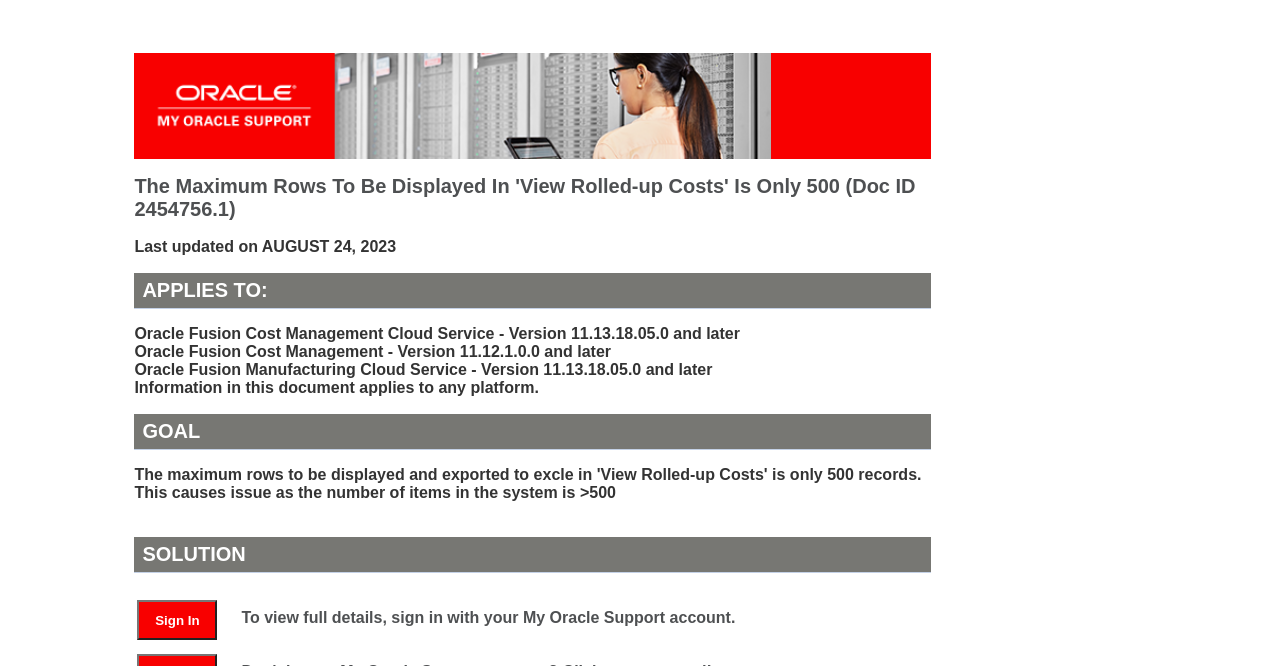Explain in detail what is displayed on the webpage.

The webpage appears to be a technical support document from Oracle, specifically discussing the maximum rows displayed in the "View Rolled-up Costs" feature. 

At the top of the page, there is a banner with the title "My Oracle Support" accompanied by an image. Below the banner, the title of the document "The Maximum Rows To Be Displayed In 'View Rolled-up Costs' Is Only 500 (Doc ID 2454756.1)" is displayed prominently. 

To the right of the title, the last updated date "AUGUST 24, 2023" is shown. 

The main content of the page is divided into sections, including "APPLIES TO:", "GOAL", and "SOLUTION". 

In the "APPLIES TO:" section, there are three lines of text listing the applicable Oracle Fusion services and versions. 

Below this section, the "GOAL" section is empty, followed by the "SOLUTION" section. 

In the "SOLUTION" section, there is a table with two columns. The first column contains a "Sign In" button, and the second column displays the text "To view full details, sign in with your My Oracle Support account."